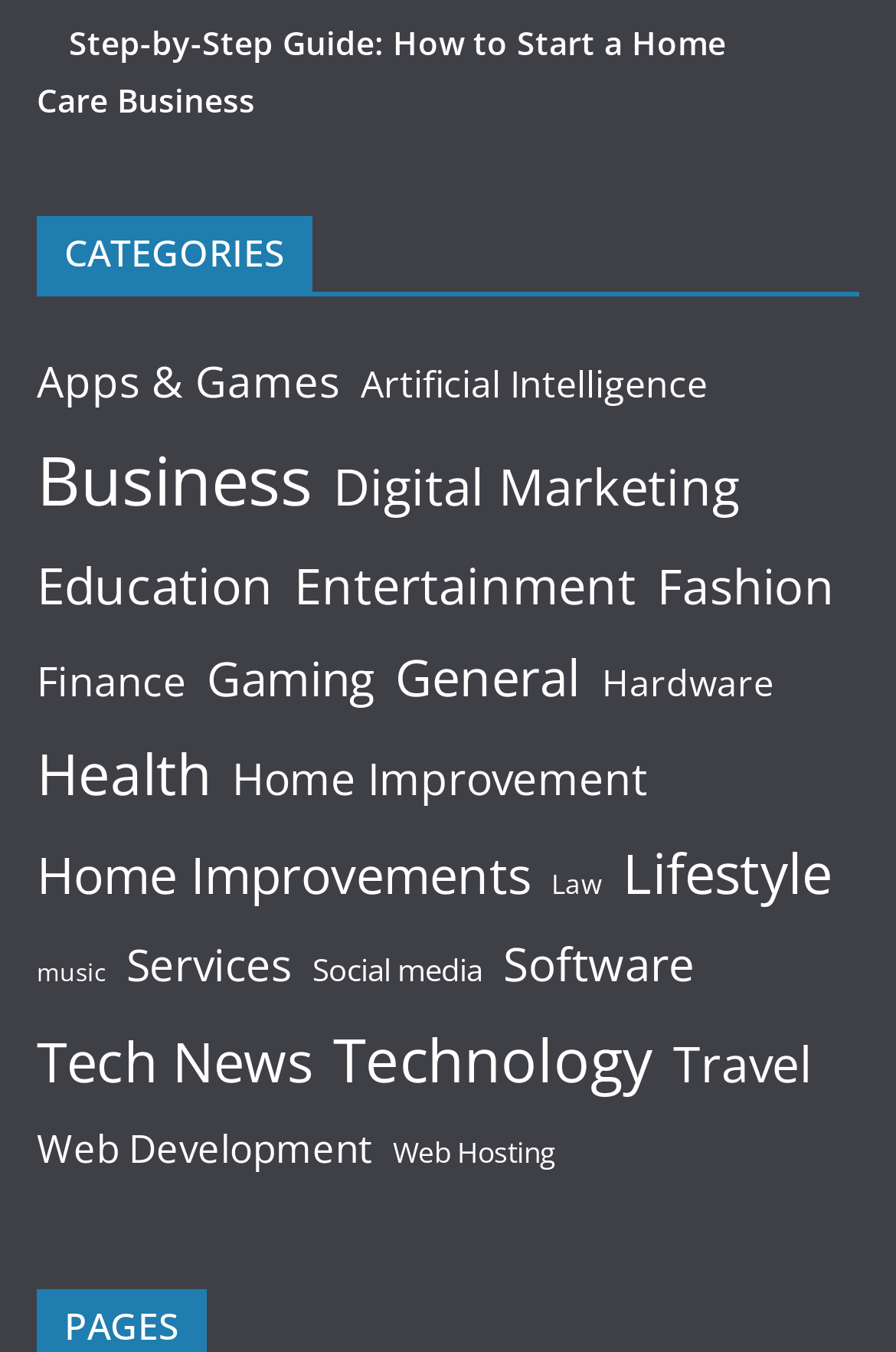Determine the bounding box coordinates of the element that should be clicked to execute the following command: "Learn about Artificial Intelligence".

[0.403, 0.26, 0.79, 0.309]